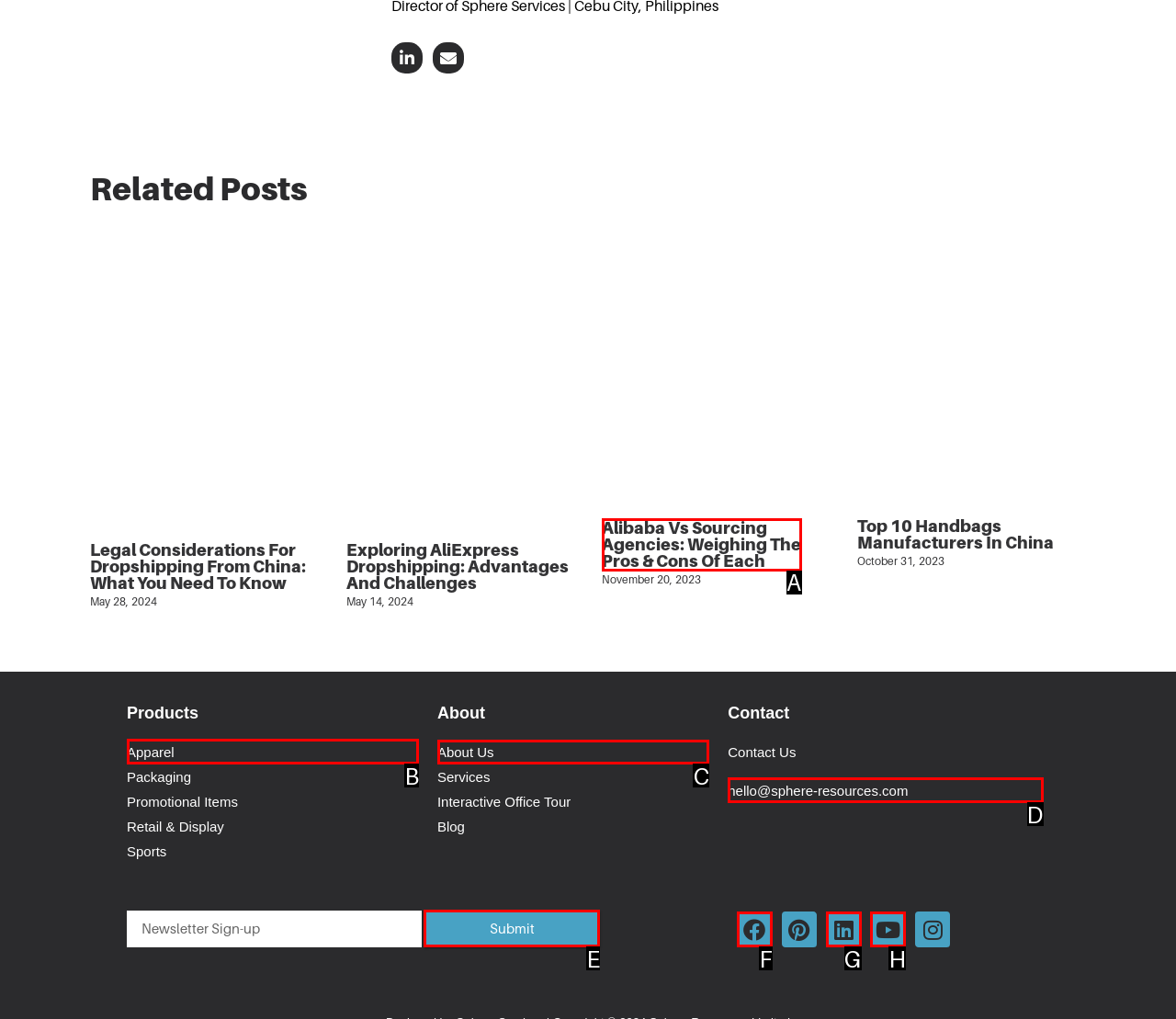Identify the letter of the UI element needed to carry out the task: Get more information about the Harp-L mailing list
Reply with the letter of the chosen option.

None